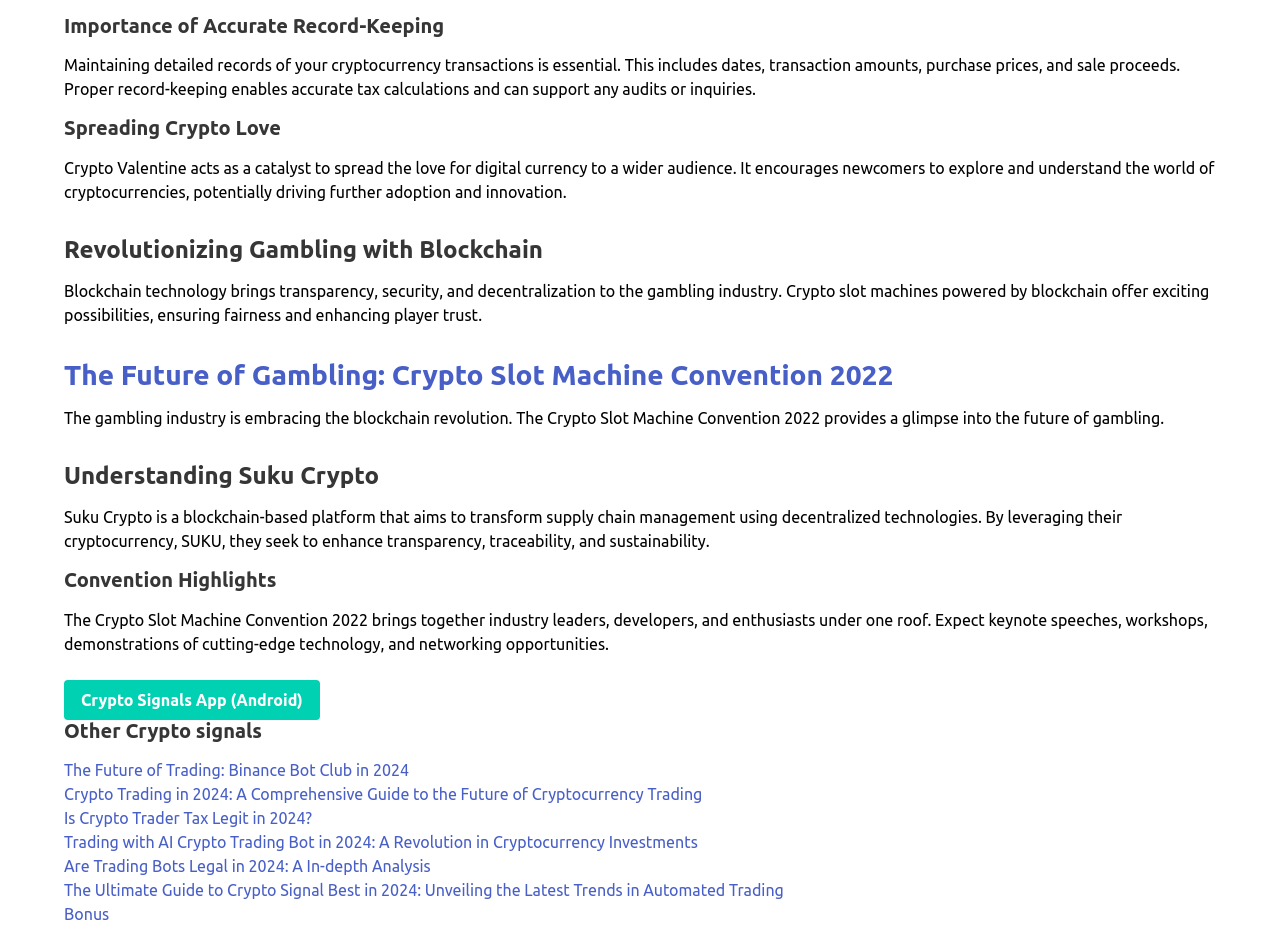Please locate the bounding box coordinates of the element that should be clicked to achieve the given instruction: "Leave a reply to this article".

None